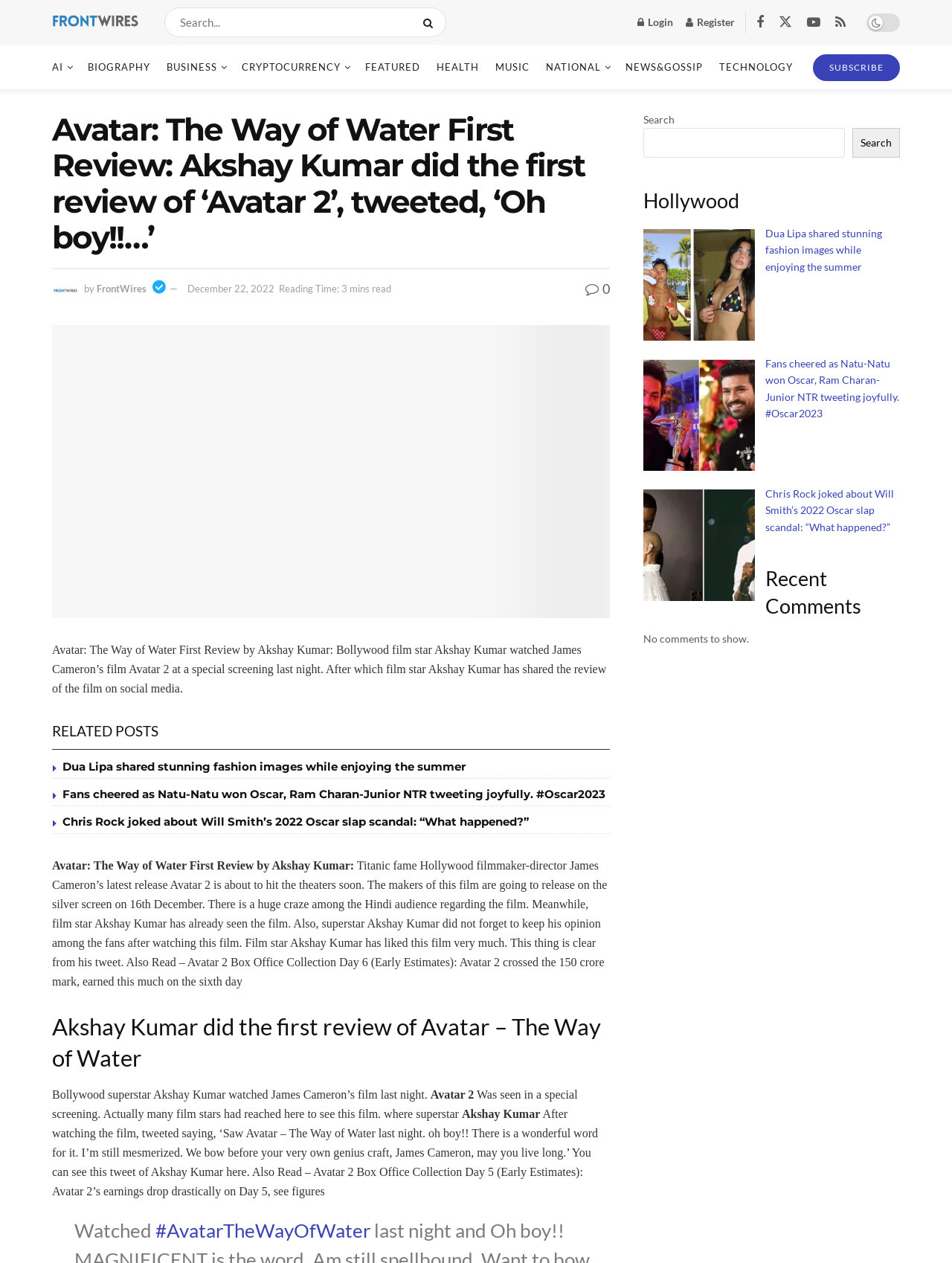Based on the image, give a detailed response to the question: What is the release date of Avatar 2?

The webpage mentions that the makers of Avatar 2 are going to release the film on the silver screen on 16th December.